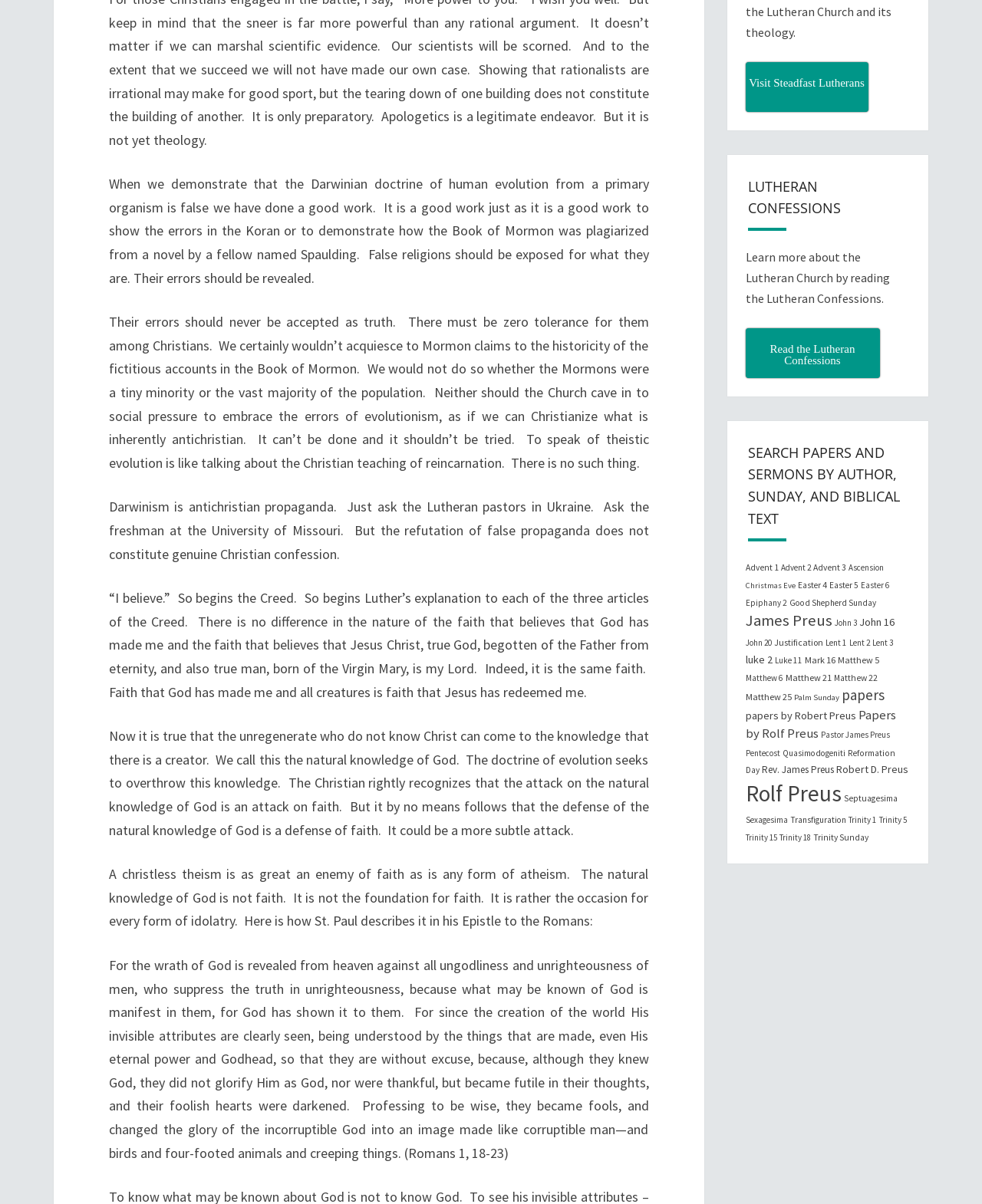Please determine the bounding box coordinates of the clickable area required to carry out the following instruction: "Search papers and sermons by author, Sunday, and biblical text". The coordinates must be four float numbers between 0 and 1, represented as [left, top, right, bottom].

[0.74, 0.349, 0.945, 0.44]